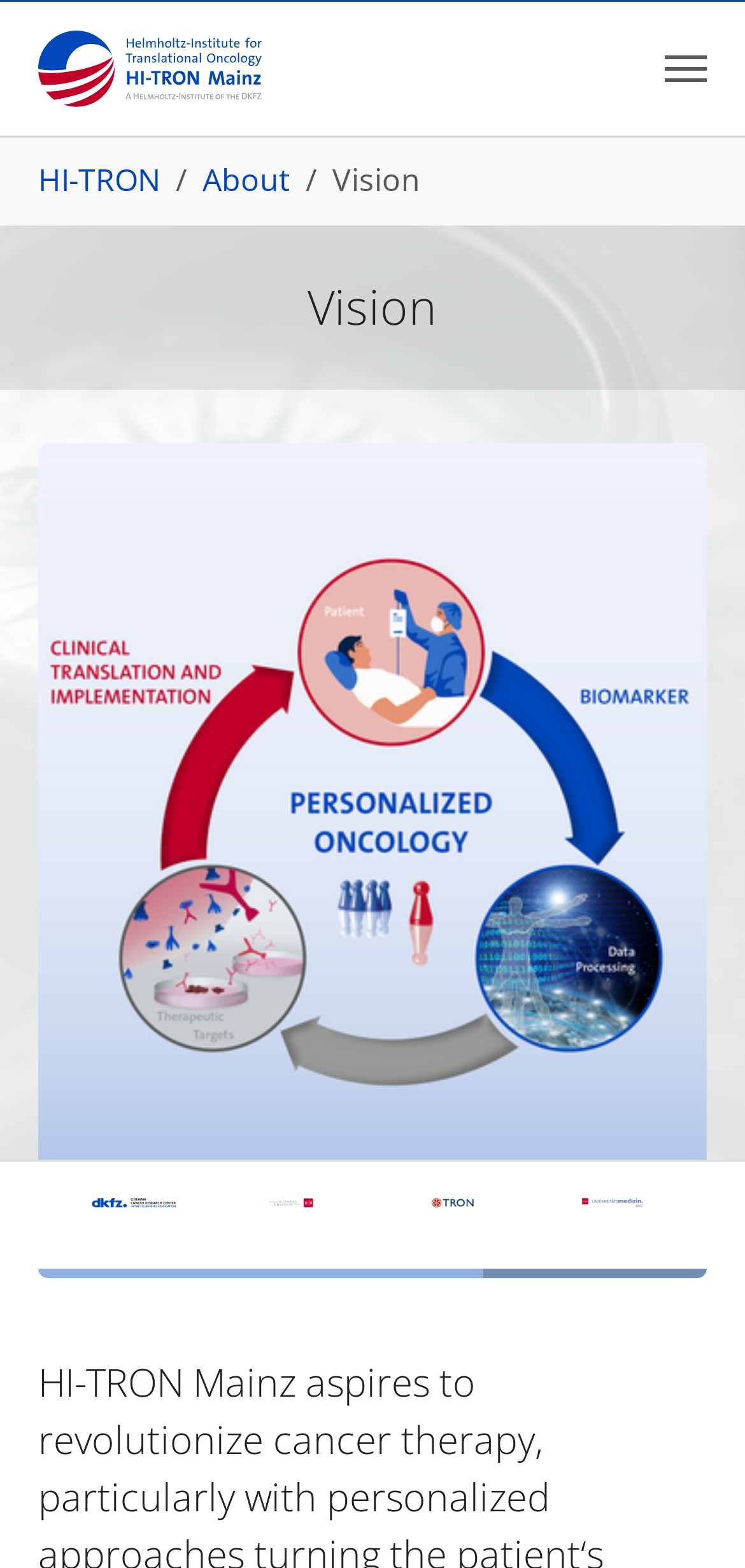Show the bounding box coordinates of the element that should be clicked to complete the task: "Go to About page".

[0.272, 0.101, 0.39, 0.128]